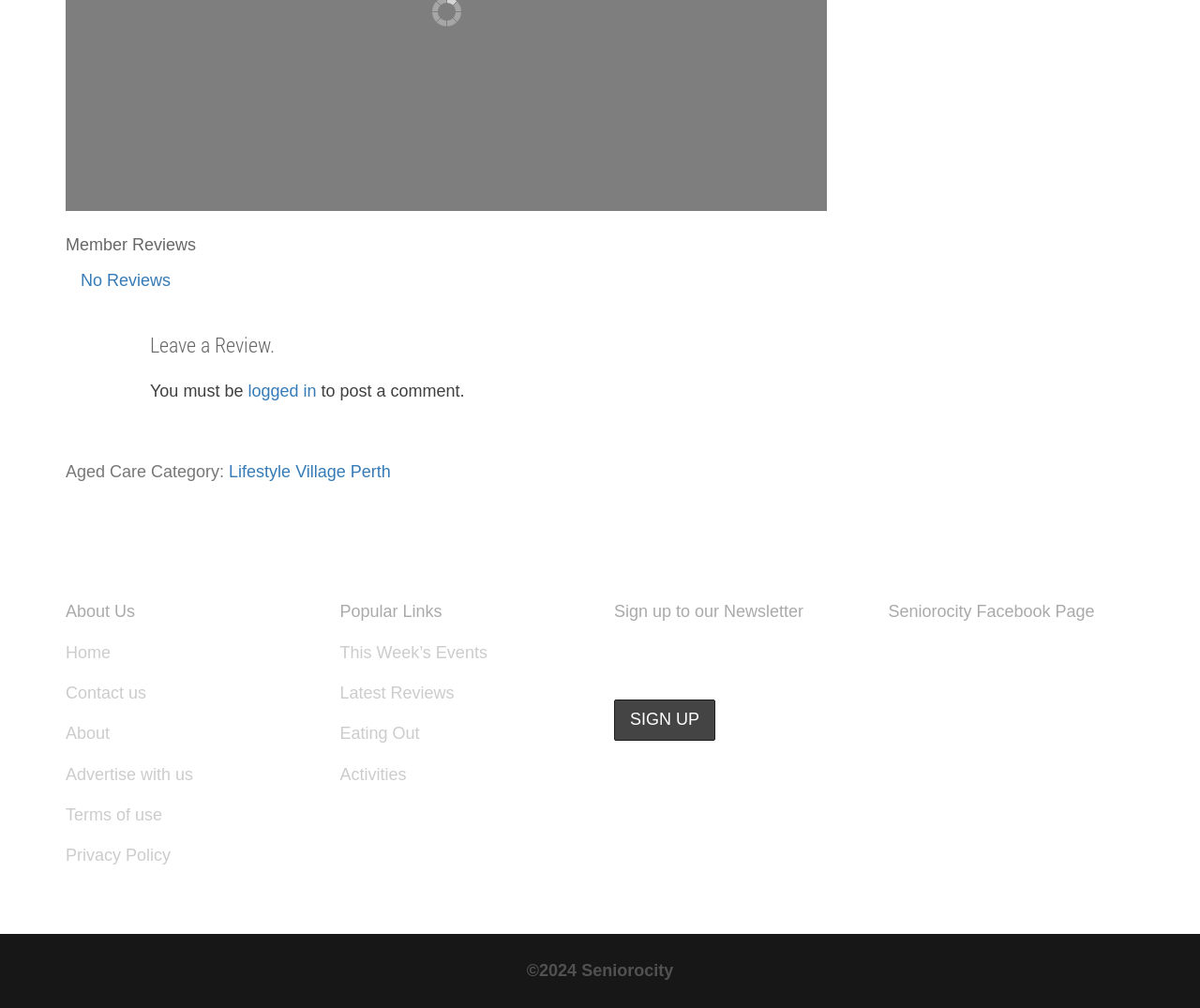Determine the bounding box coordinates for the area that needs to be clicked to fulfill this task: "Leave a reply". The coordinates must be given as four float numbers between 0 and 1, i.e., [left, top, right, bottom].

None